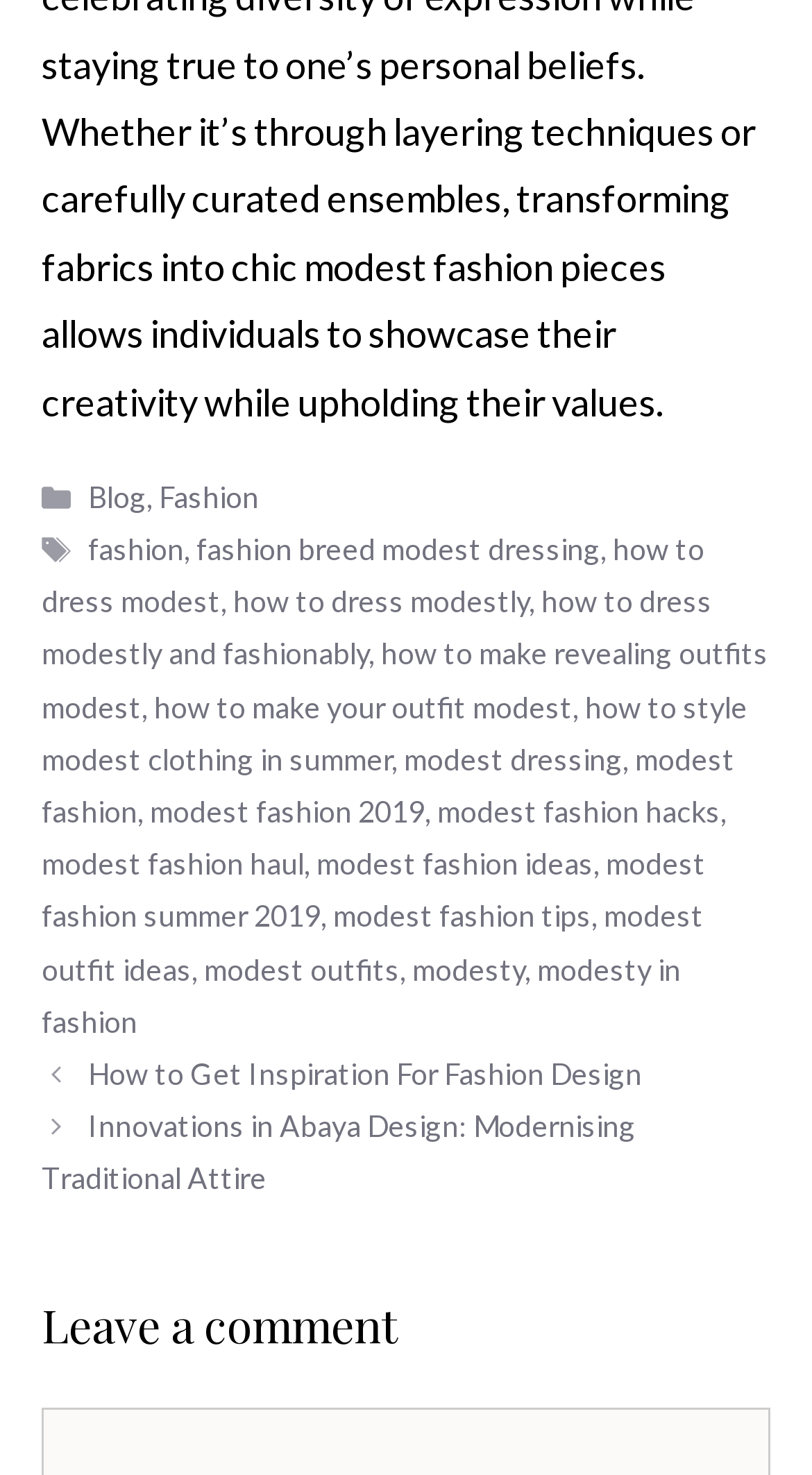Please identify the bounding box coordinates of the clickable area that will allow you to execute the instruction: "Click on the 'Blog' link".

[0.109, 0.324, 0.18, 0.348]